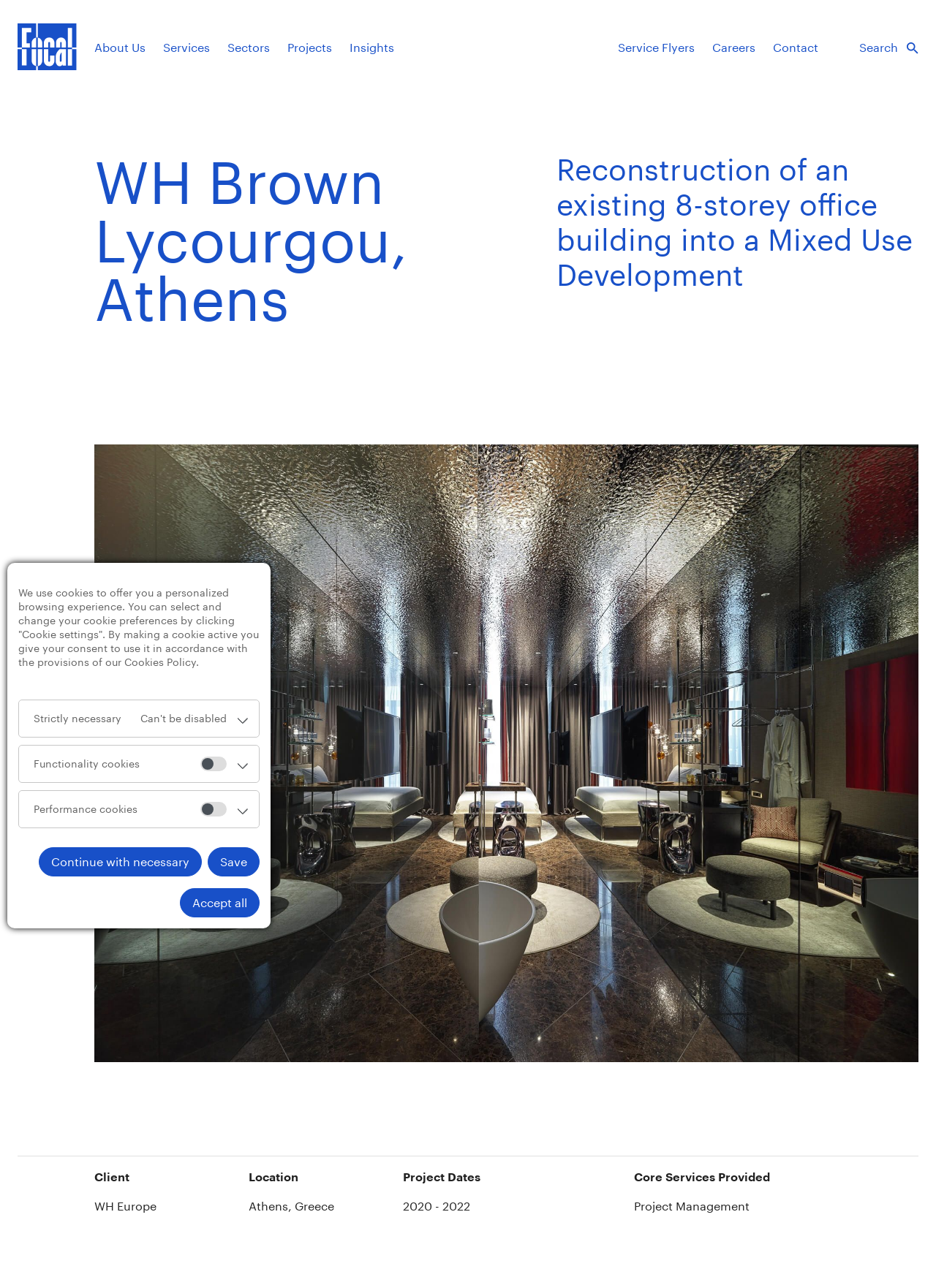Show the bounding box coordinates of the region that should be clicked to follow the instruction: "Search for something."

[0.918, 0.03, 0.981, 0.043]